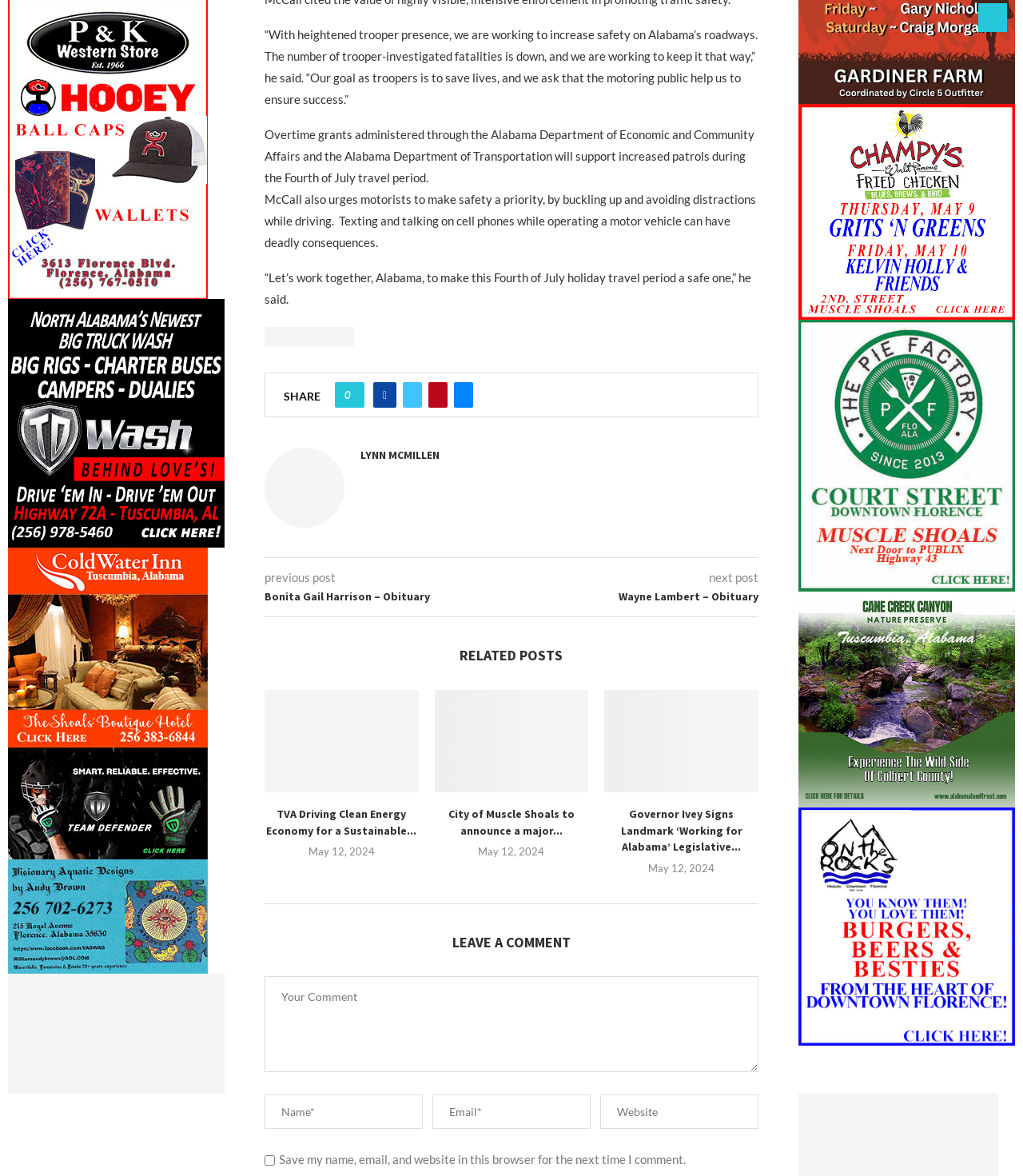What is the purpose of the comment section?
Using the image as a reference, answer with just one word or a short phrase.

To leave a comment